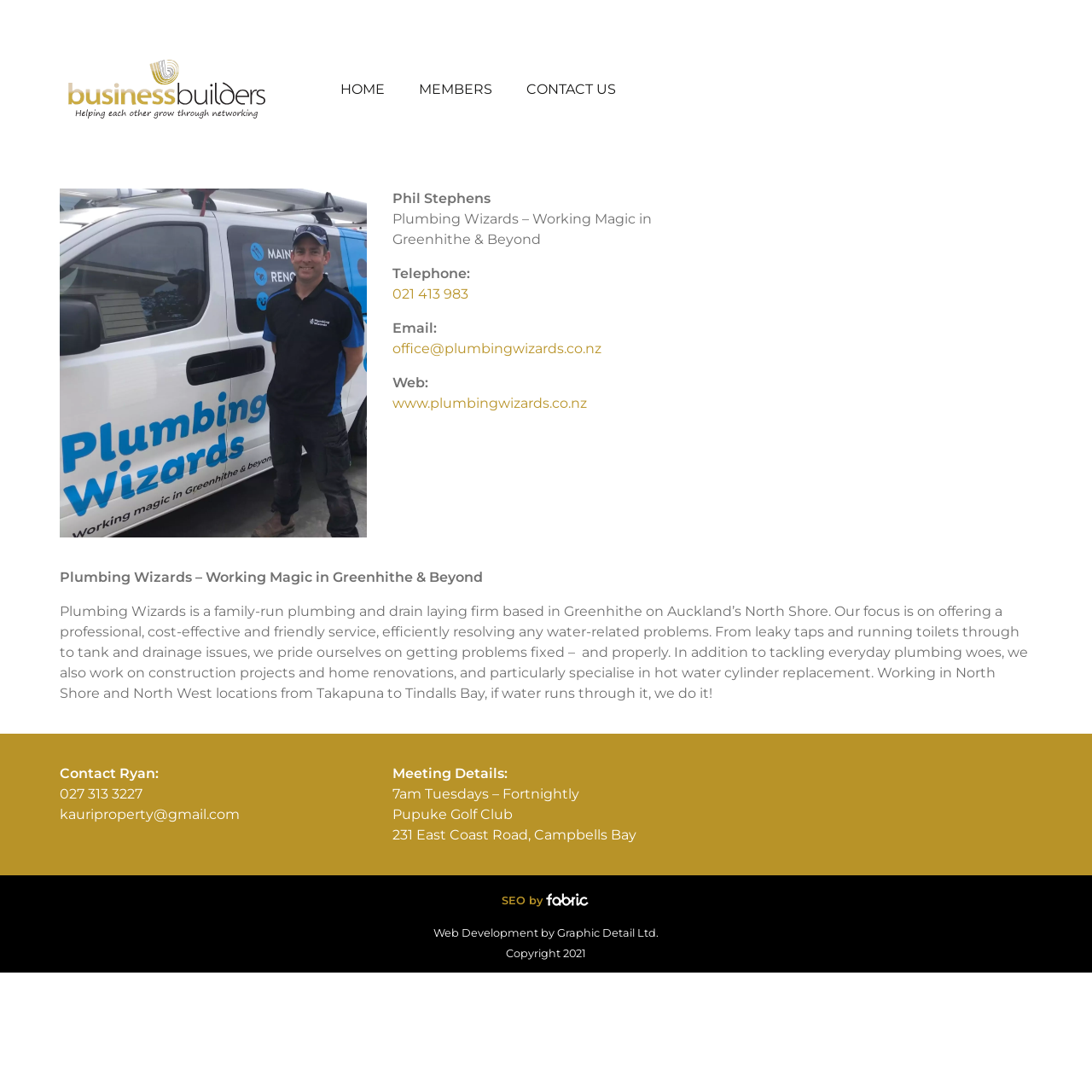Locate the bounding box coordinates of the clickable part needed for the task: "Send an email to the office".

[0.359, 0.312, 0.551, 0.327]